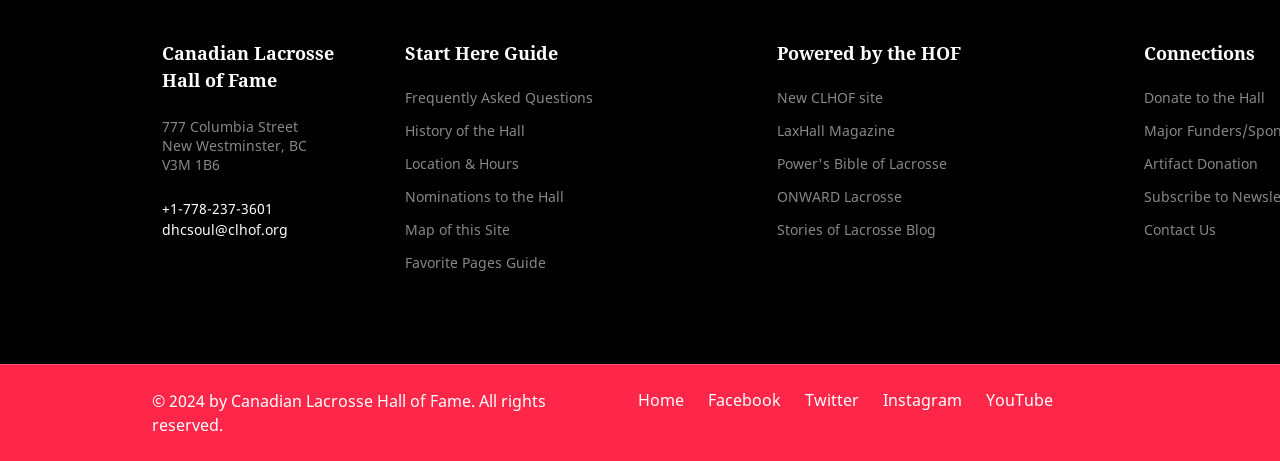Respond with a single word or phrase:
What is the purpose of the 'Start Here Guide' section?

To guide users